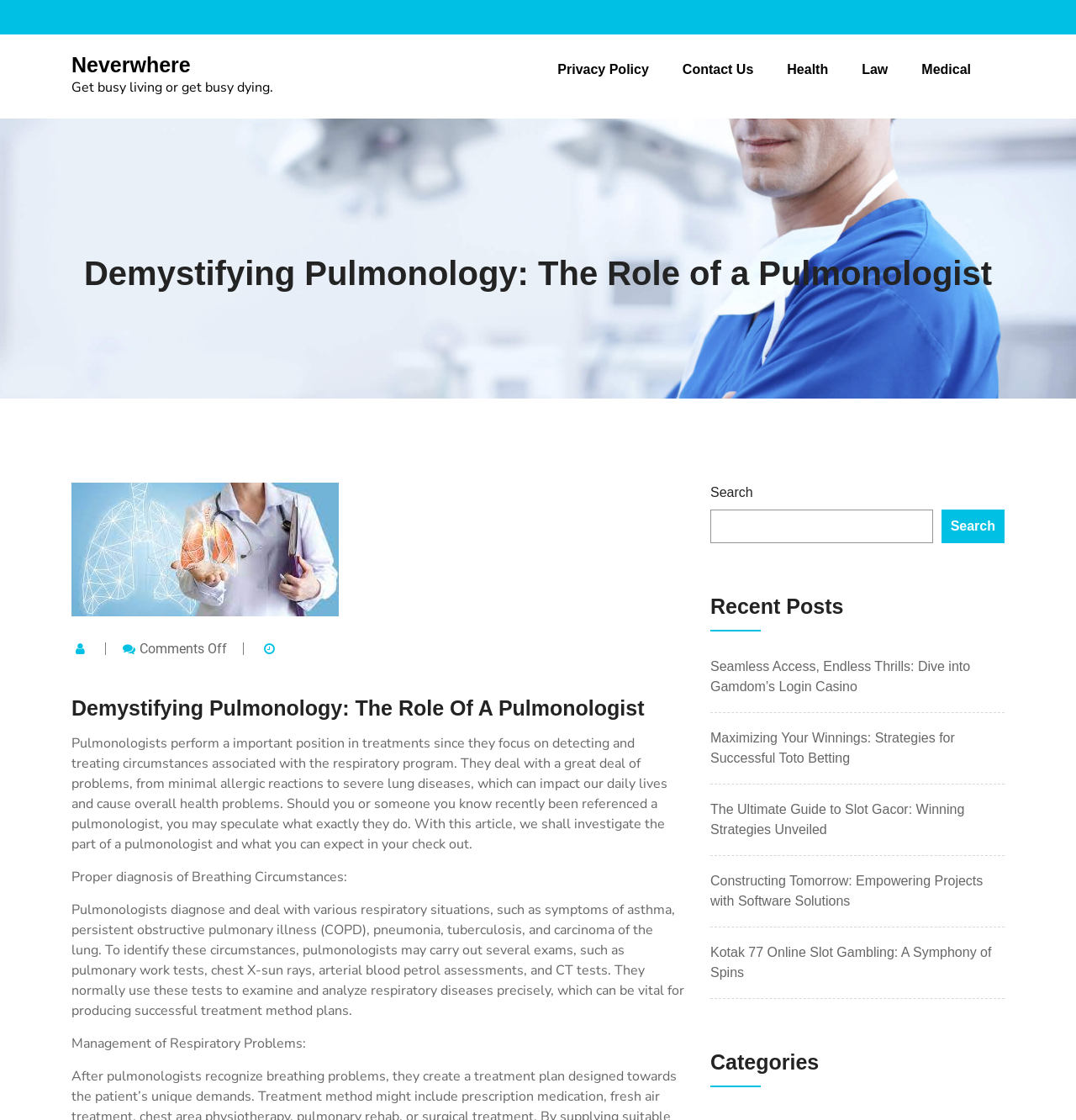Refer to the image and answer the question with as much detail as possible: What type of exams may pulmonologists carry out?

The webpage states that pulmonologists may carry out several exams, such as pulmonary work tests, chest X-sun rays, arterial blood petrol assessments, and CT tests, to identify respiratory diseases precisely, which can be vital for producing successful treatment method plans.